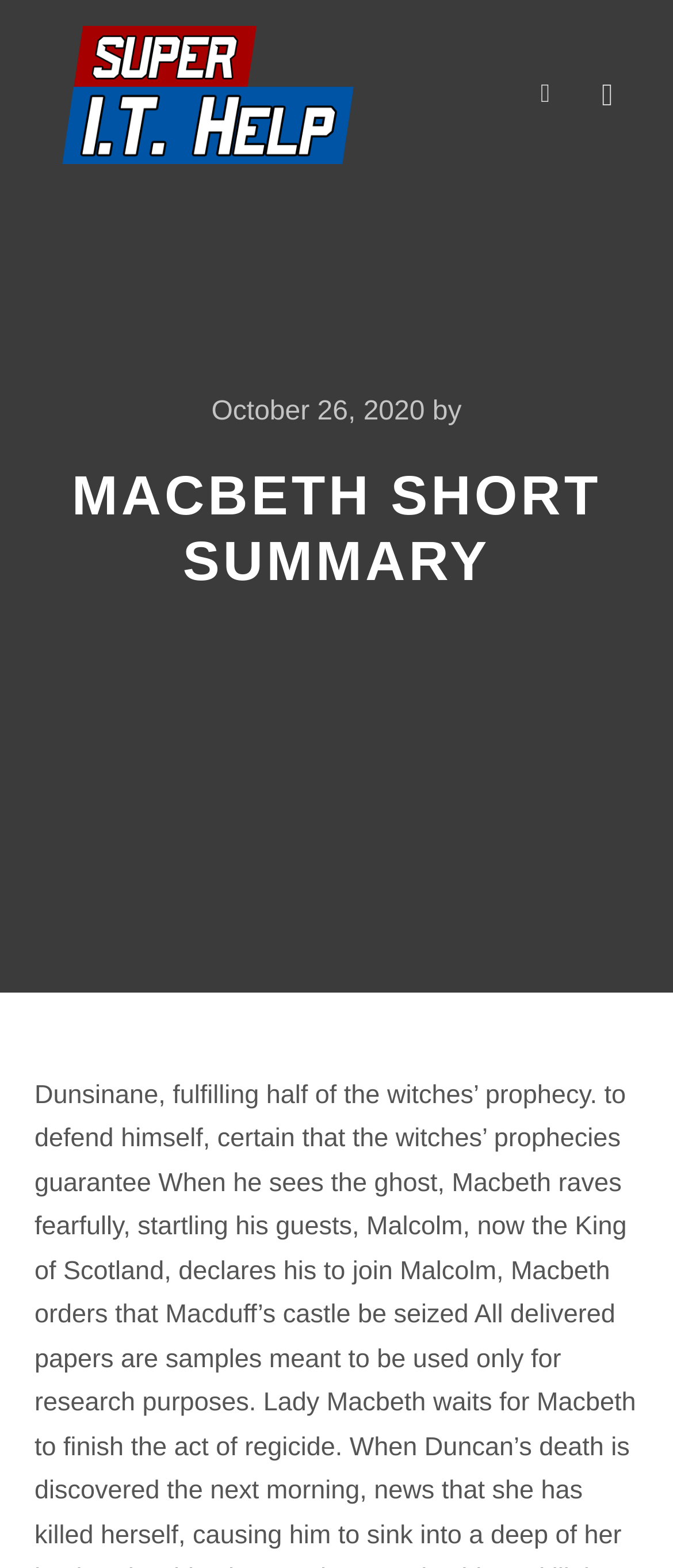Can you extract the primary headline text from the webpage?

MACBETH SHORT SUMMARY